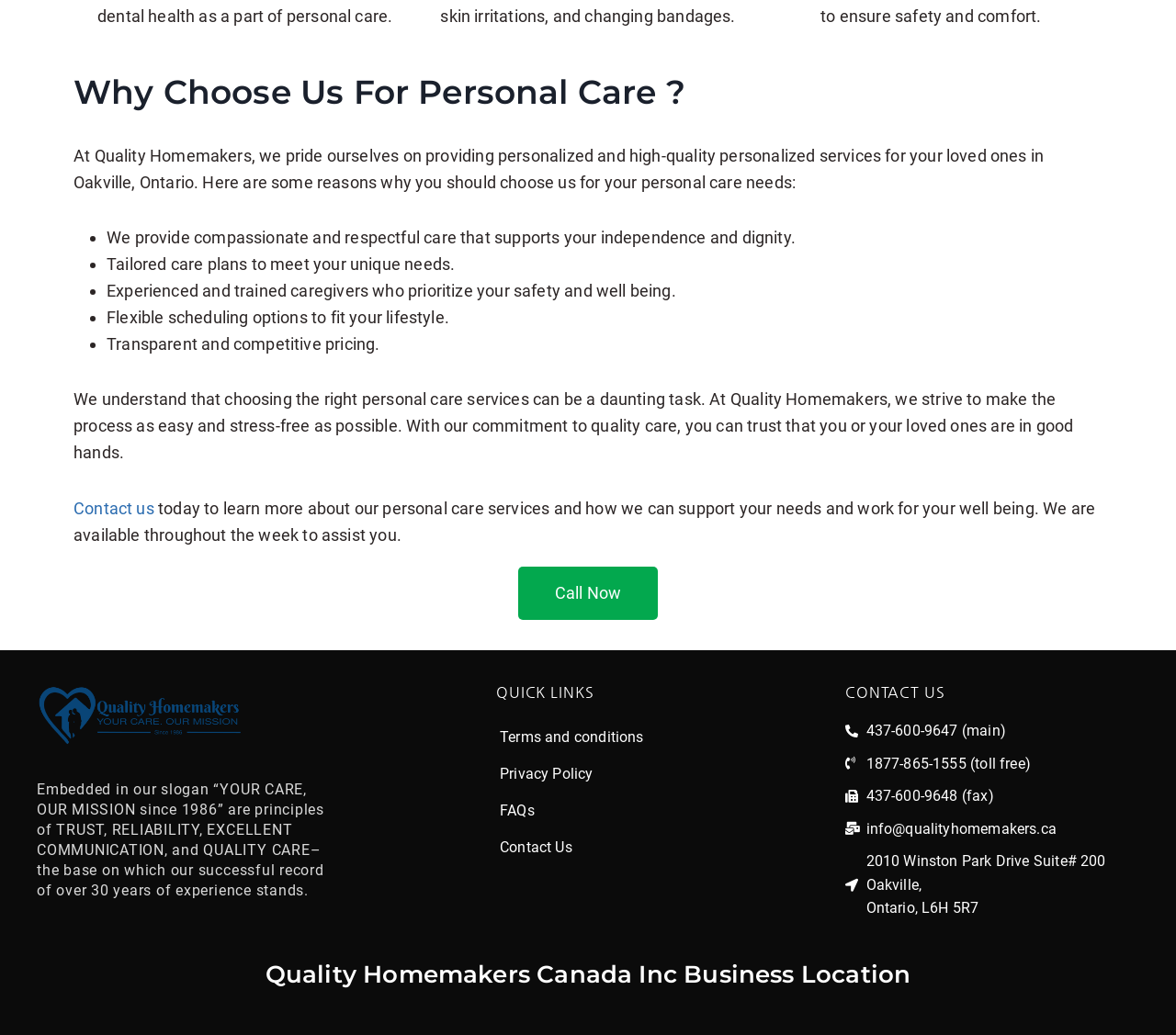Find the bounding box coordinates of the clickable area required to complete the following action: "Click Contact us".

[0.062, 0.482, 0.131, 0.5]